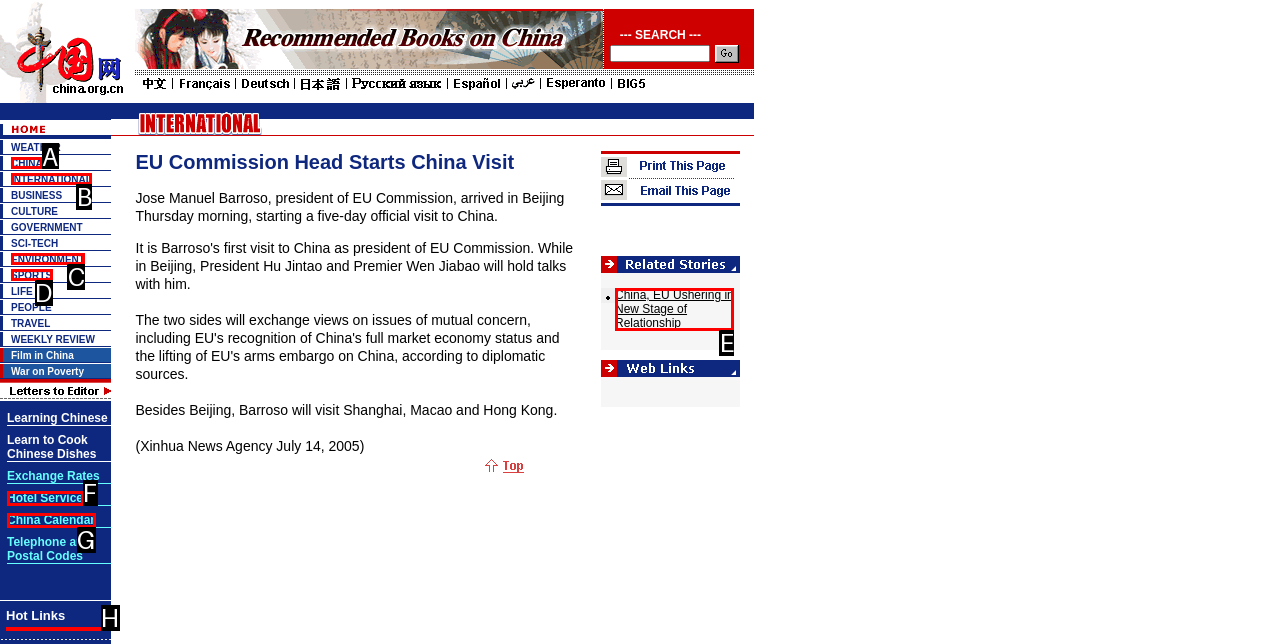Tell me the letter of the UI element to click in order to accomplish the following task: View China news
Answer with the letter of the chosen option from the given choices directly.

A